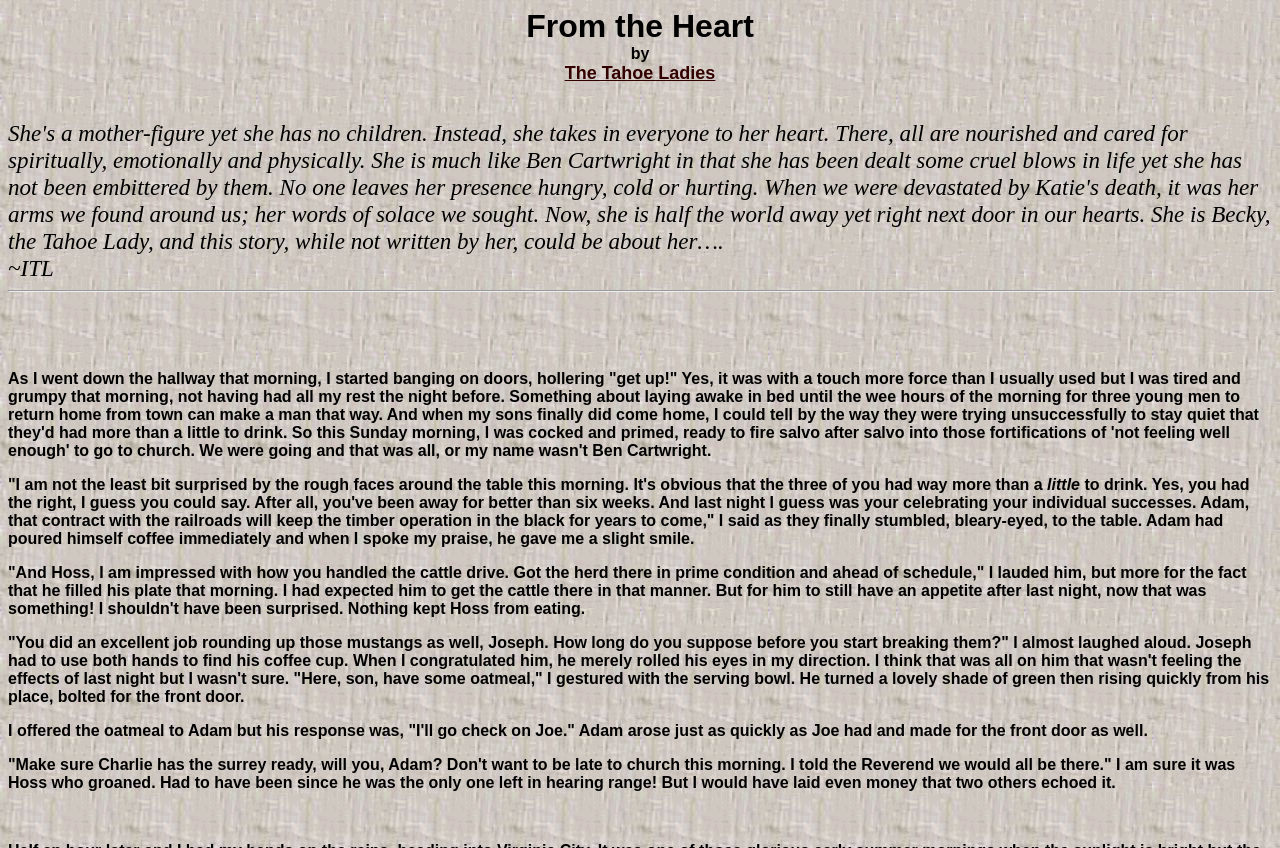Using the information in the image, could you please answer the following question in detail:
What did the sons do the previous night?

The text suggests that the sons, Adam, Hoss, and Joseph, had too much to drink the previous night, as they are described as having 'rough faces' and being 'bleary-eyed' in the morning.